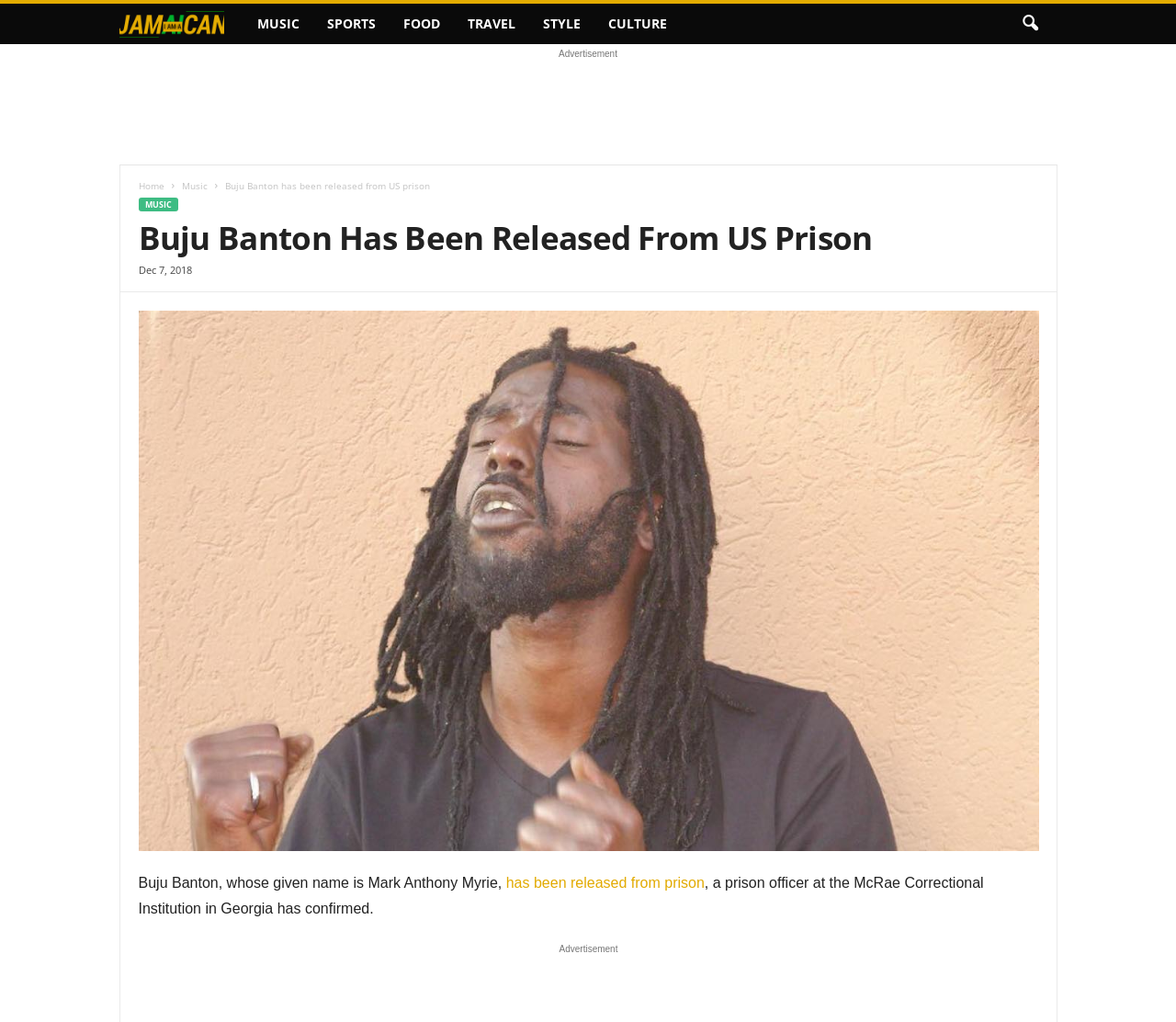What is the category of the article?
Based on the image, provide your answer in one word or phrase.

Music